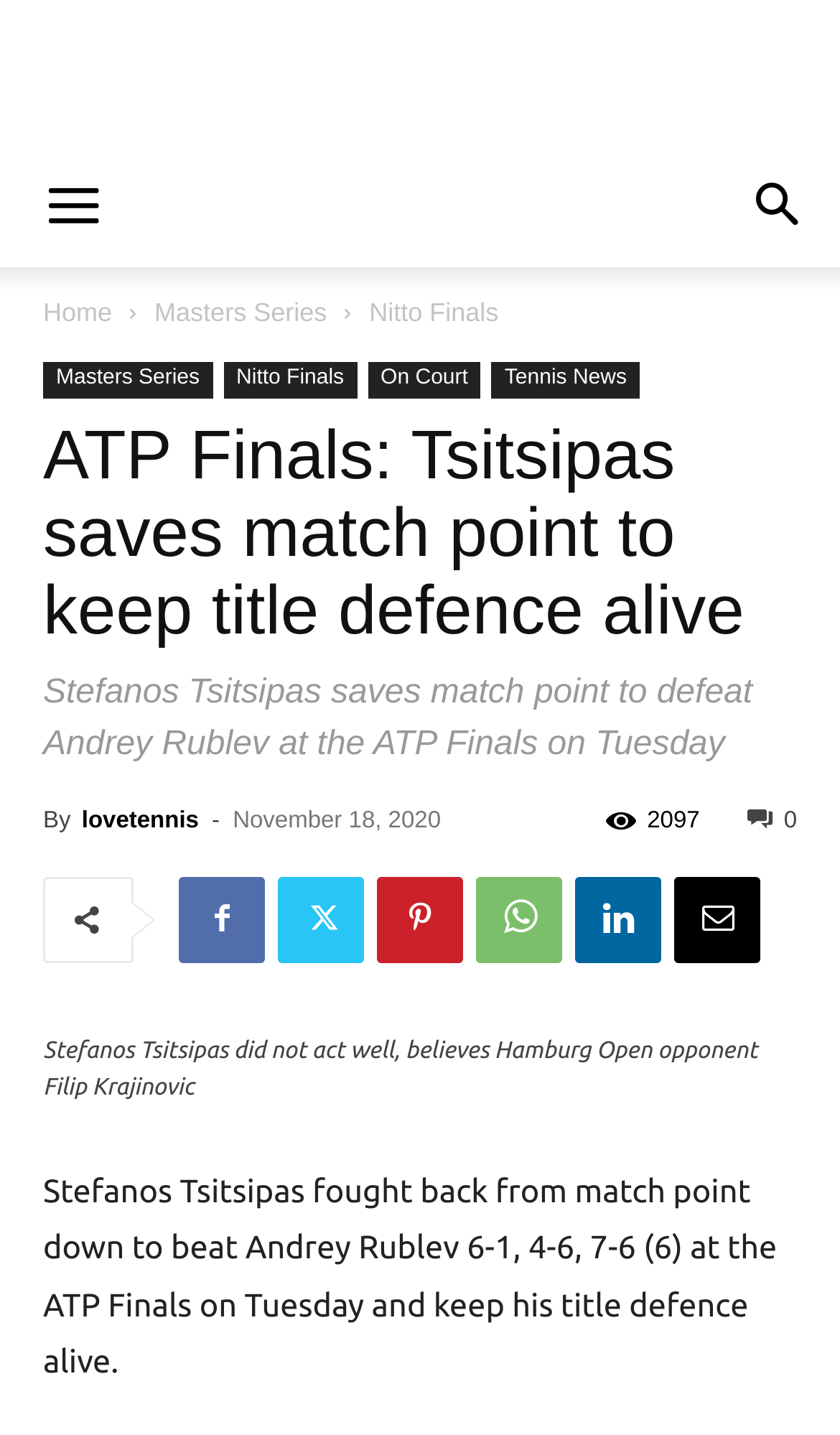Provide your answer in a single word or phrase: 
What is the date of the ATP Finals match?

November 18, 2020